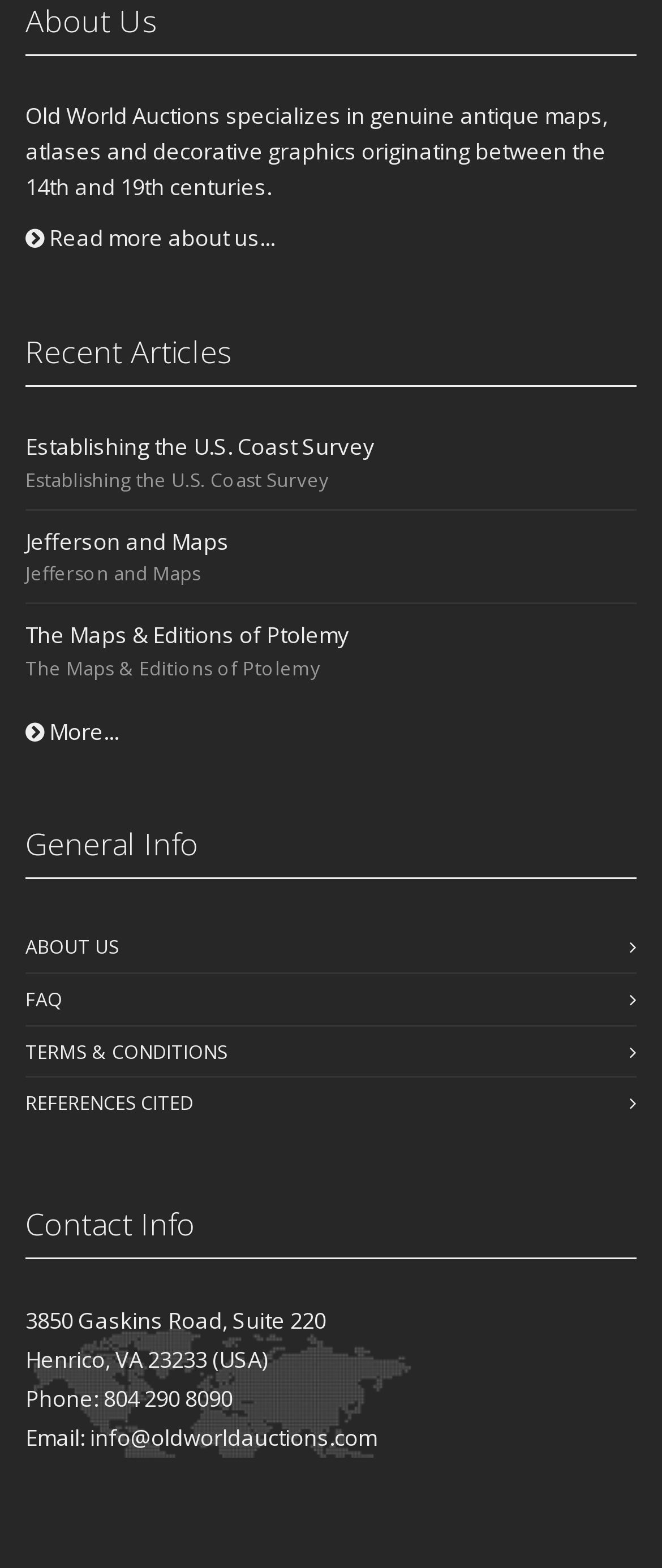Please specify the bounding box coordinates of the clickable section necessary to execute the following command: "View recent article about Establishing the U.S. Coast Survey".

[0.038, 0.275, 0.567, 0.295]